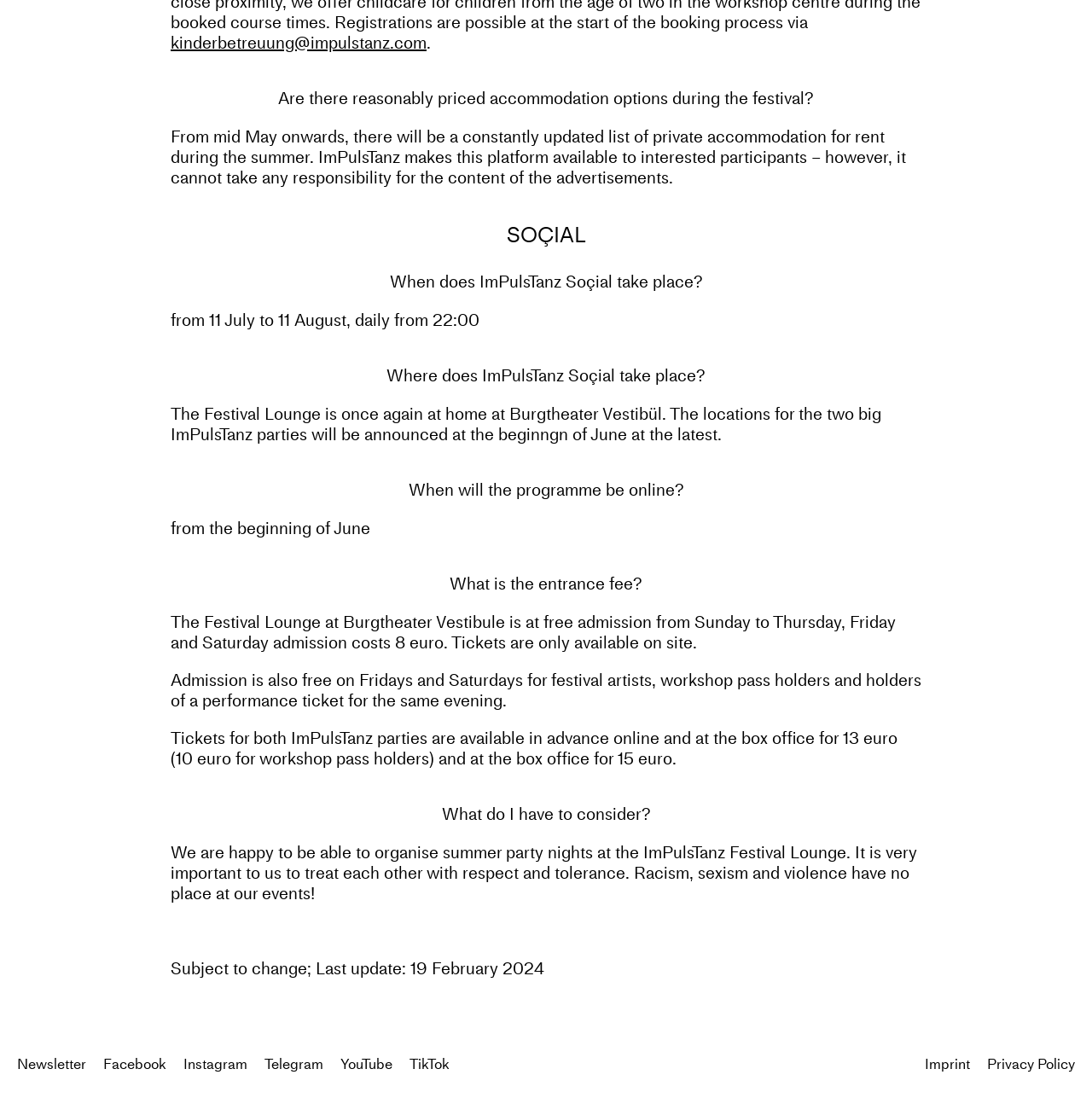Please determine the bounding box coordinates for the element with the description: "Privacy Policy".

[0.904, 0.959, 0.984, 0.979]